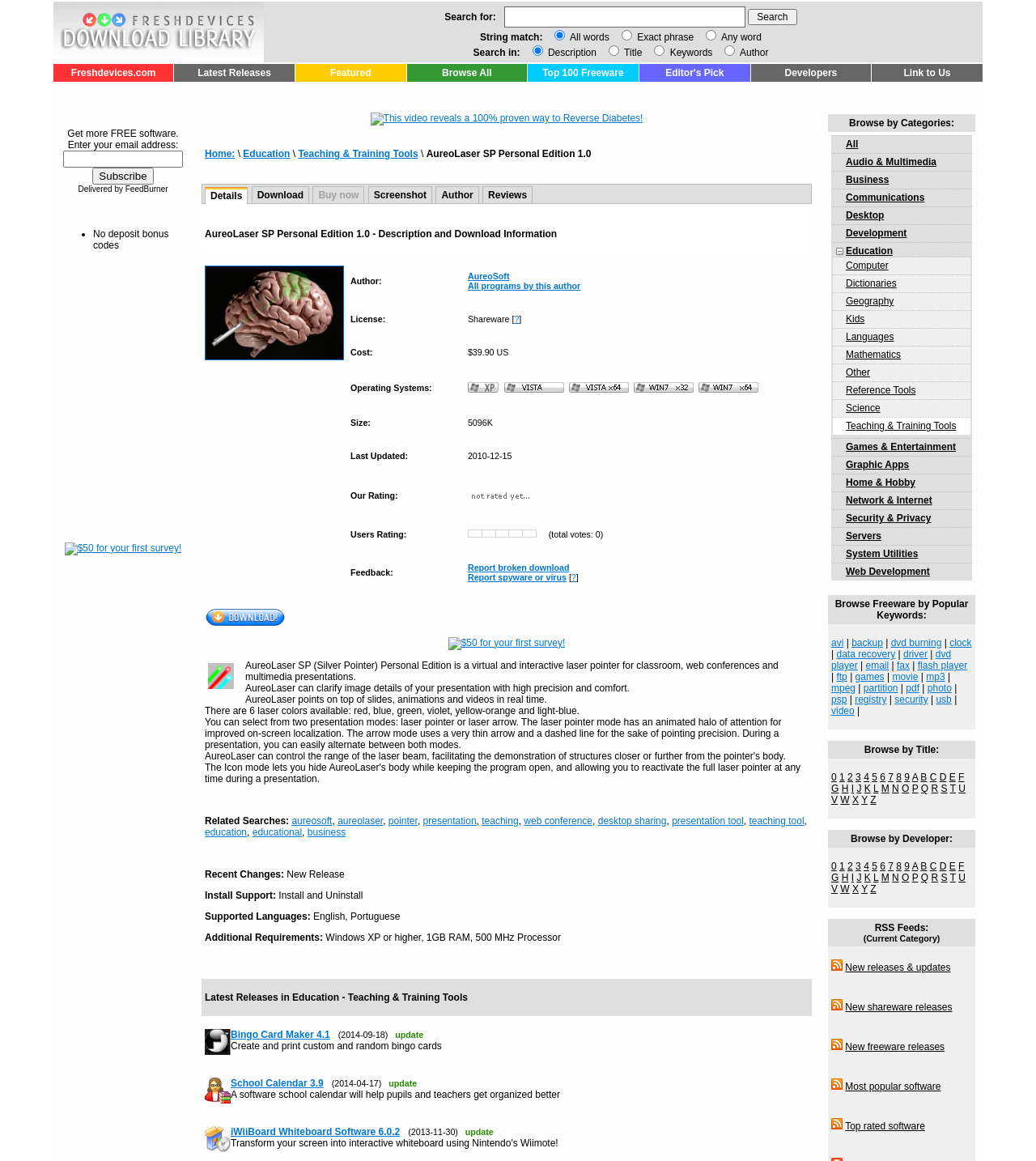What is the purpose of the software?
Look at the image and respond with a one-word or short phrase answer.

Virtual laser pointer for presentations